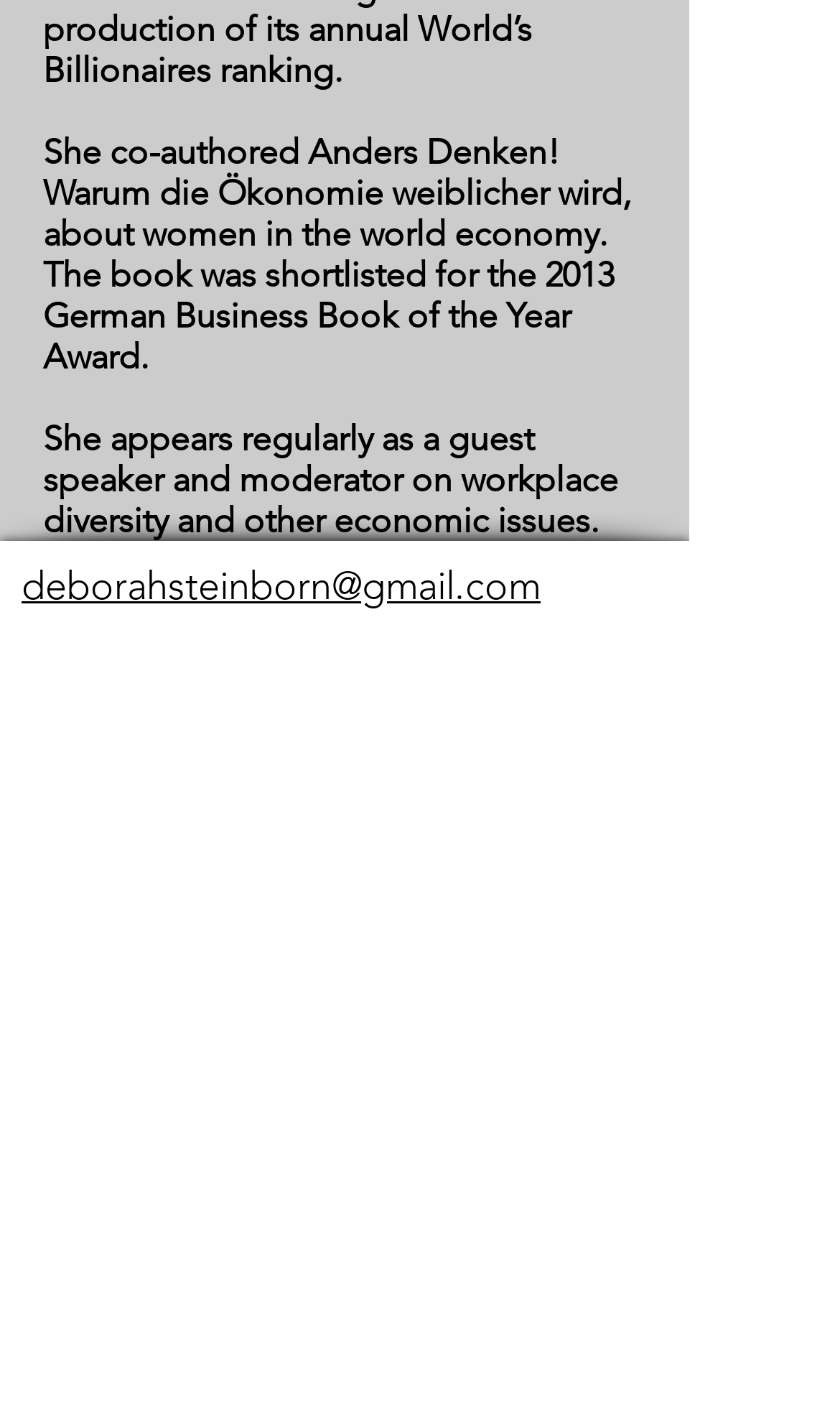From the webpage screenshot, predict the bounding box coordinates (top-left x, top-left y, bottom-right x, bottom-right y) for the UI element described here: aria-label="LinkedIn"

[0.051, 0.479, 0.118, 0.518]